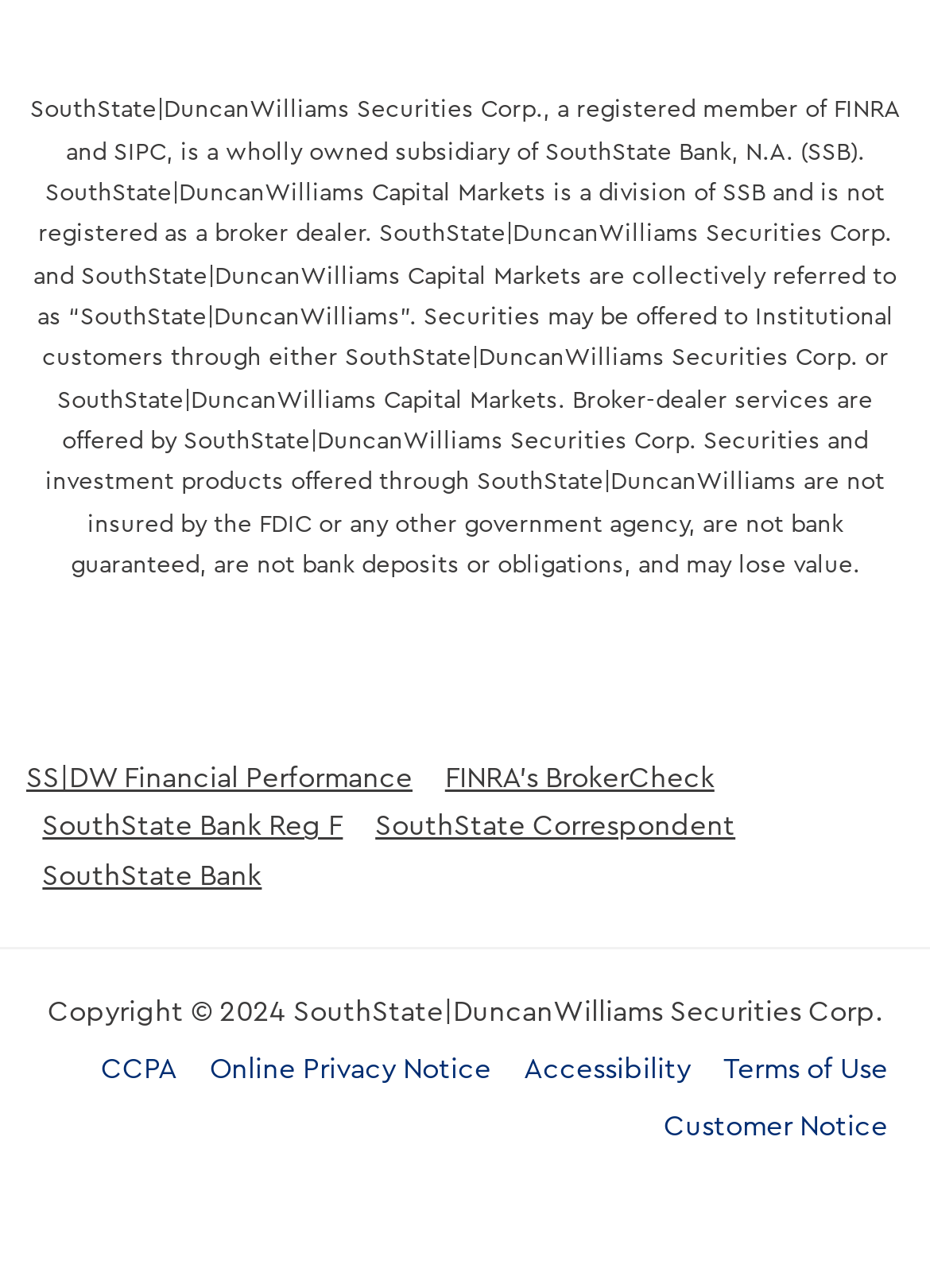Given the description: "Customer Notice", determine the bounding box coordinates of the UI element. The coordinates should be formatted as four float numbers between 0 and 1, [left, top, right, bottom].

[0.713, 0.863, 0.954, 0.885]